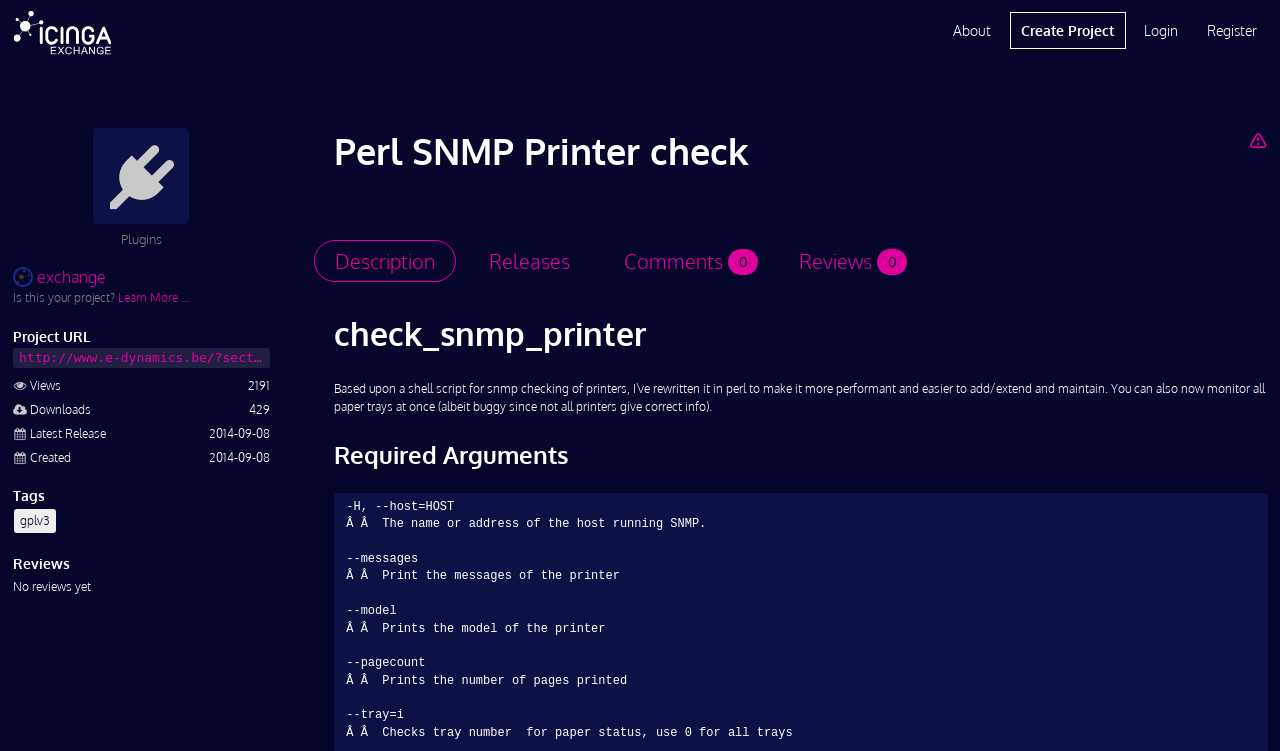Please find the bounding box coordinates of the section that needs to be clicked to achieve this instruction: "Download now".

None